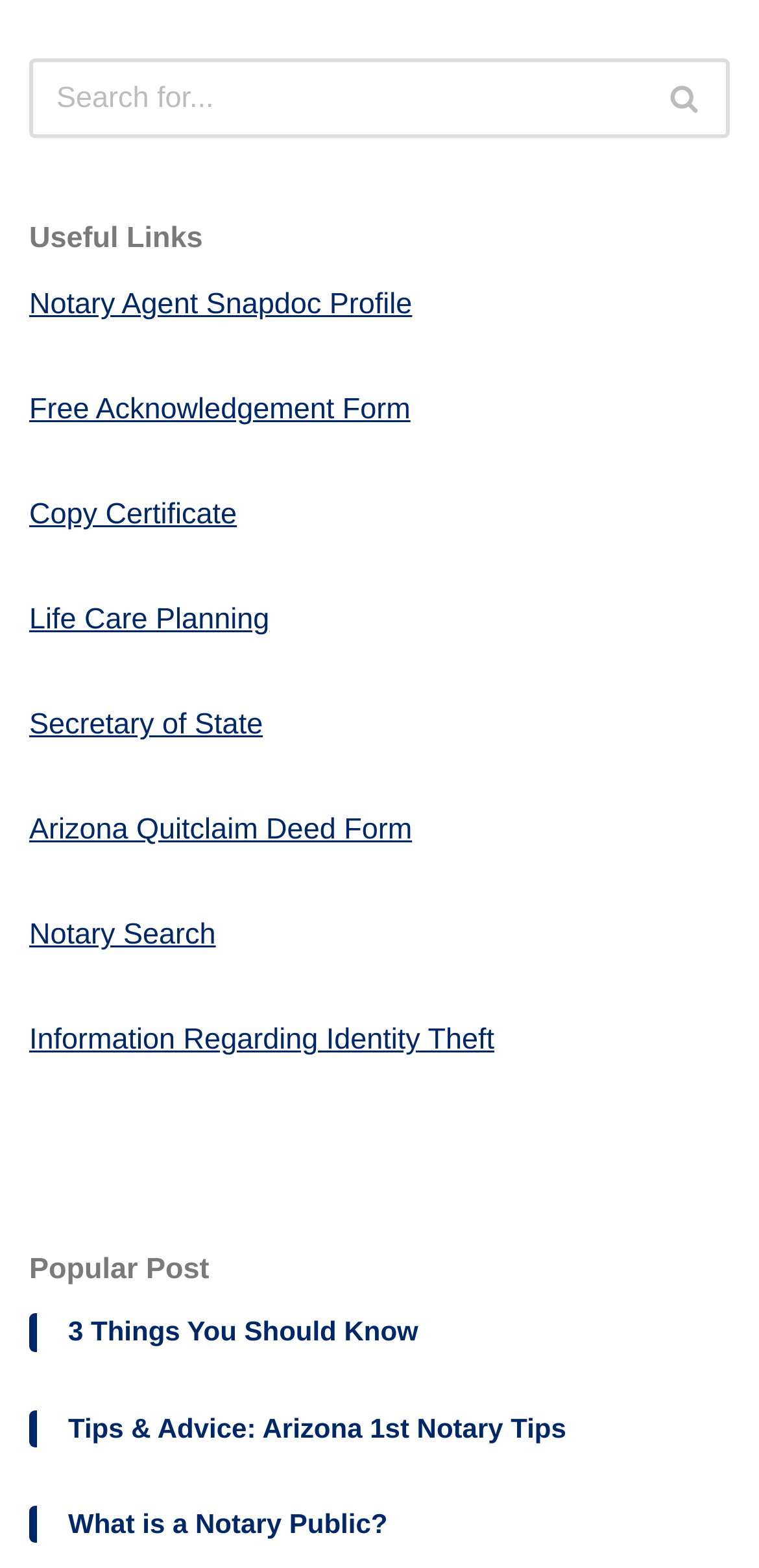Provide the bounding box coordinates of the area you need to click to execute the following instruction: "visit Notary Agent Snapdoc Profile".

[0.038, 0.184, 0.543, 0.205]